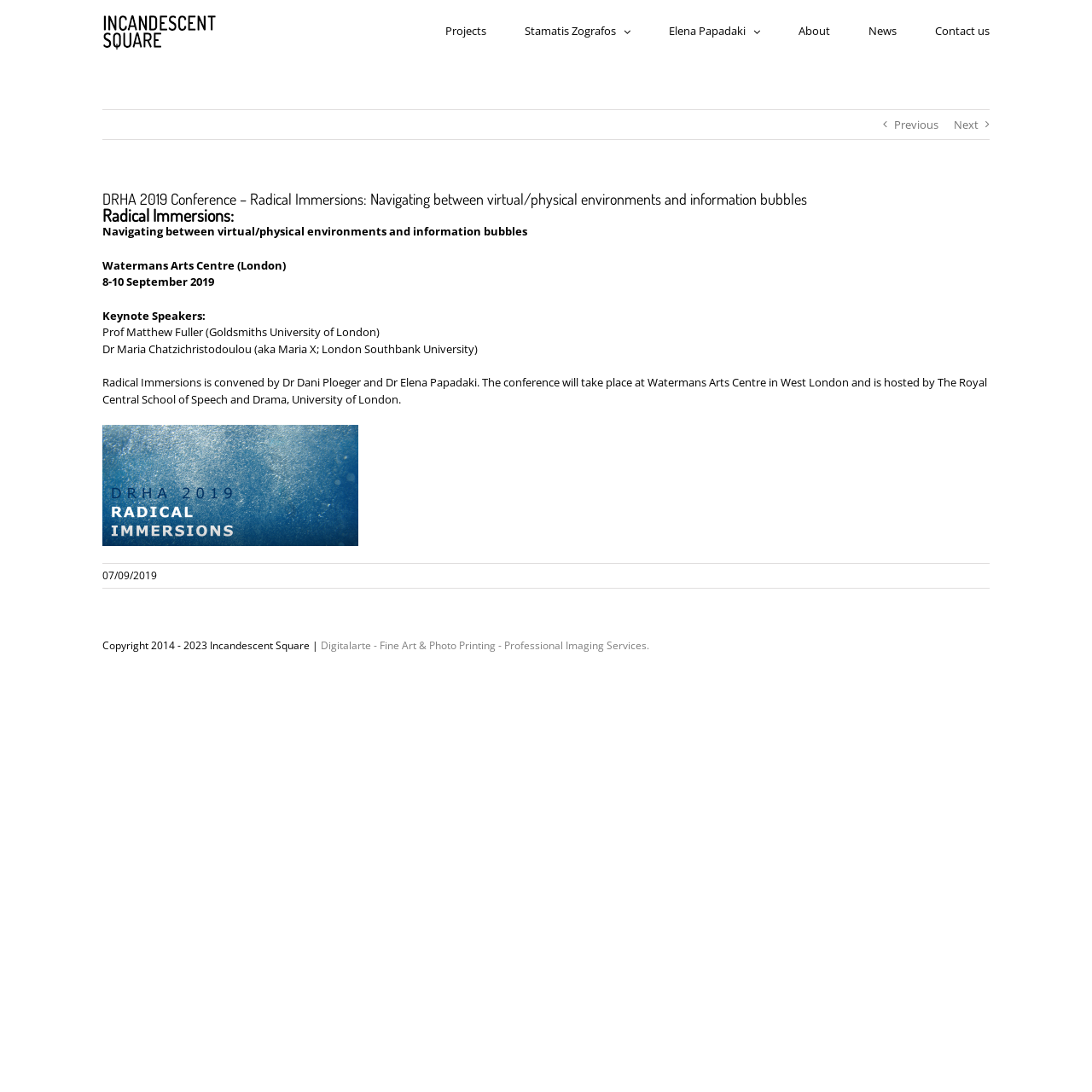Determine the title of the webpage and give its text content.

DRHA 2019 Conference – Radical Immersions: Navigating between virtual/physical environments and information bubbles